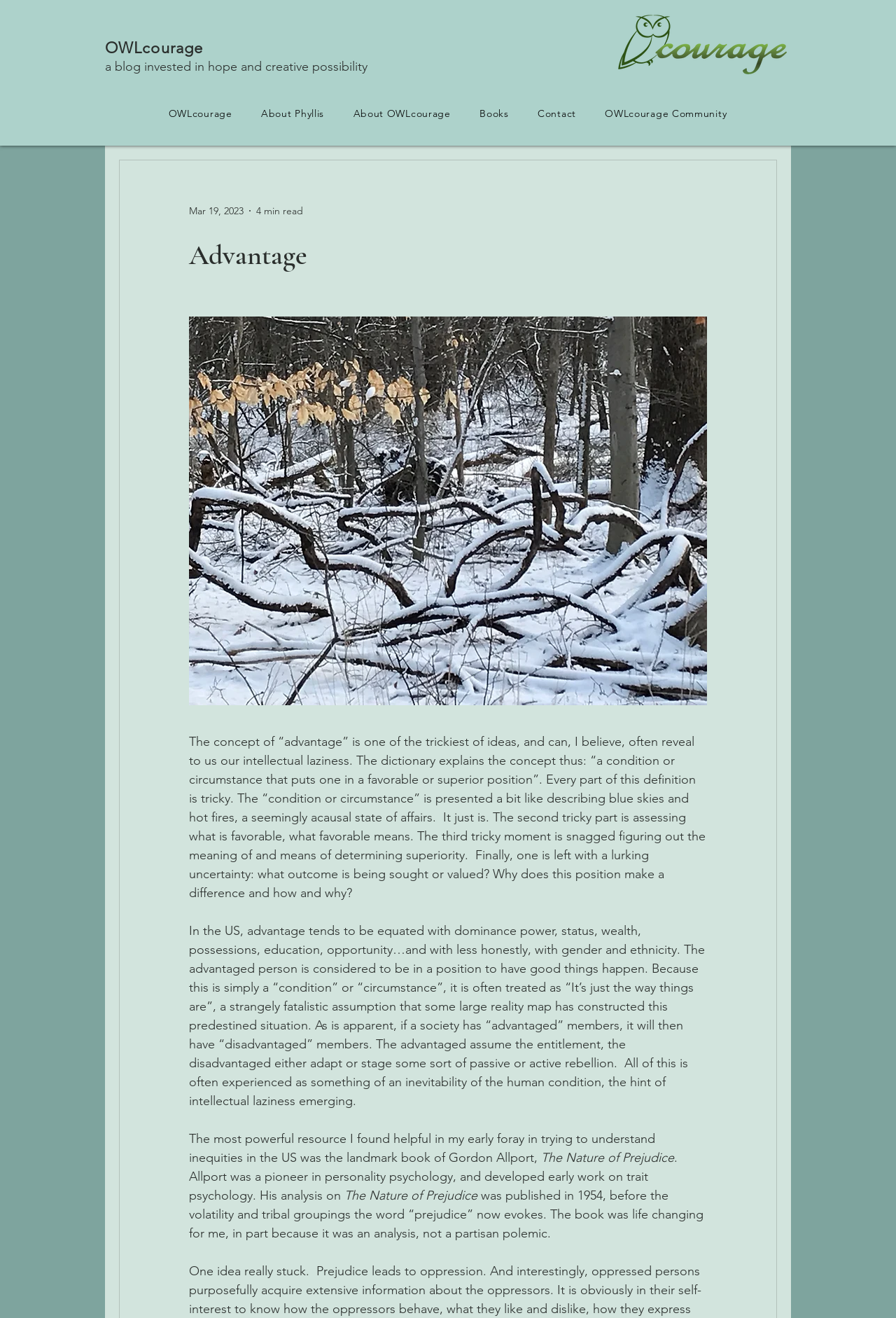Find the primary header on the webpage and provide its text.

OWLcourage
a blog invested in hope and creative possibility